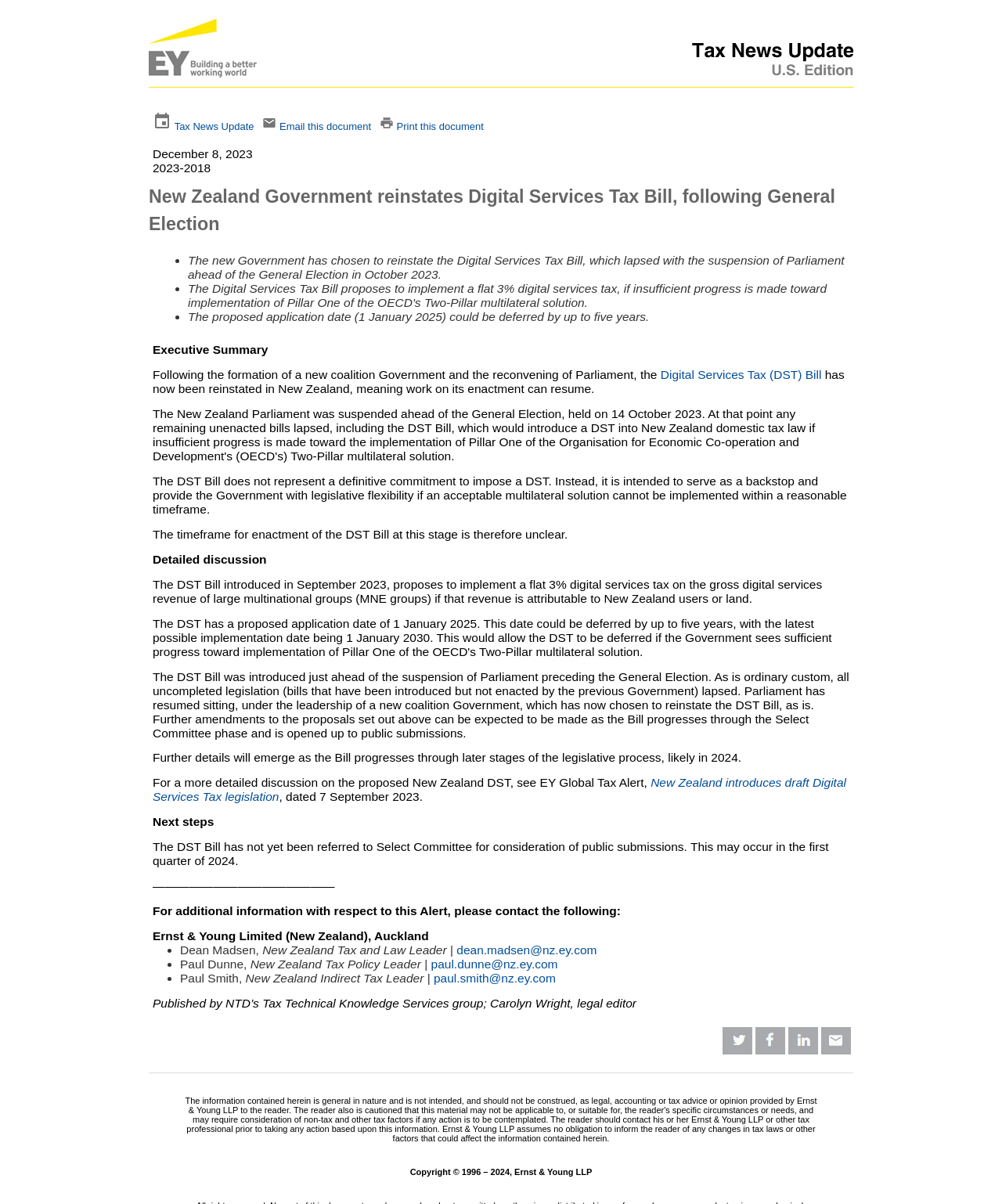Bounding box coordinates are specified in the format (top-left x, top-left y, bottom-right x, bottom-right y). All values are floating point numbers bounded between 0 and 1. Please provide the bounding box coordinate of the region this sentence describes: App Login

None